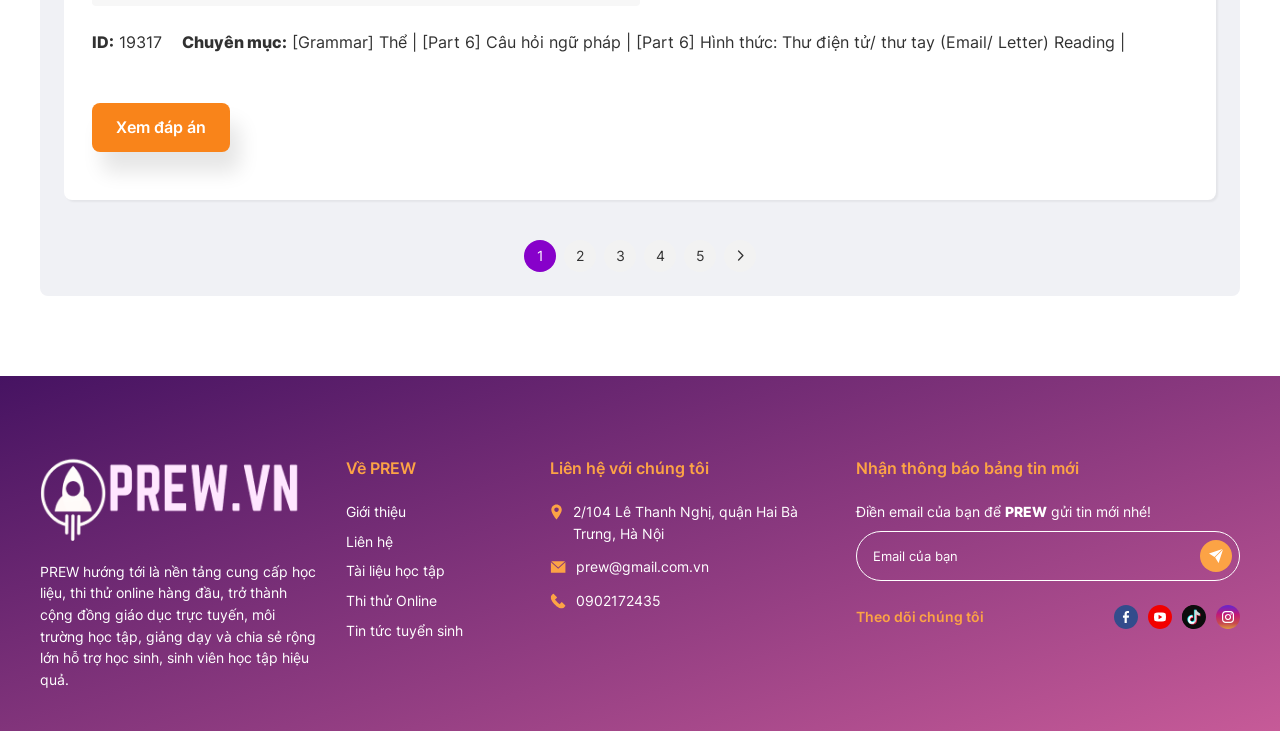What is the ID number?
Give a one-word or short phrase answer based on the image.

19317